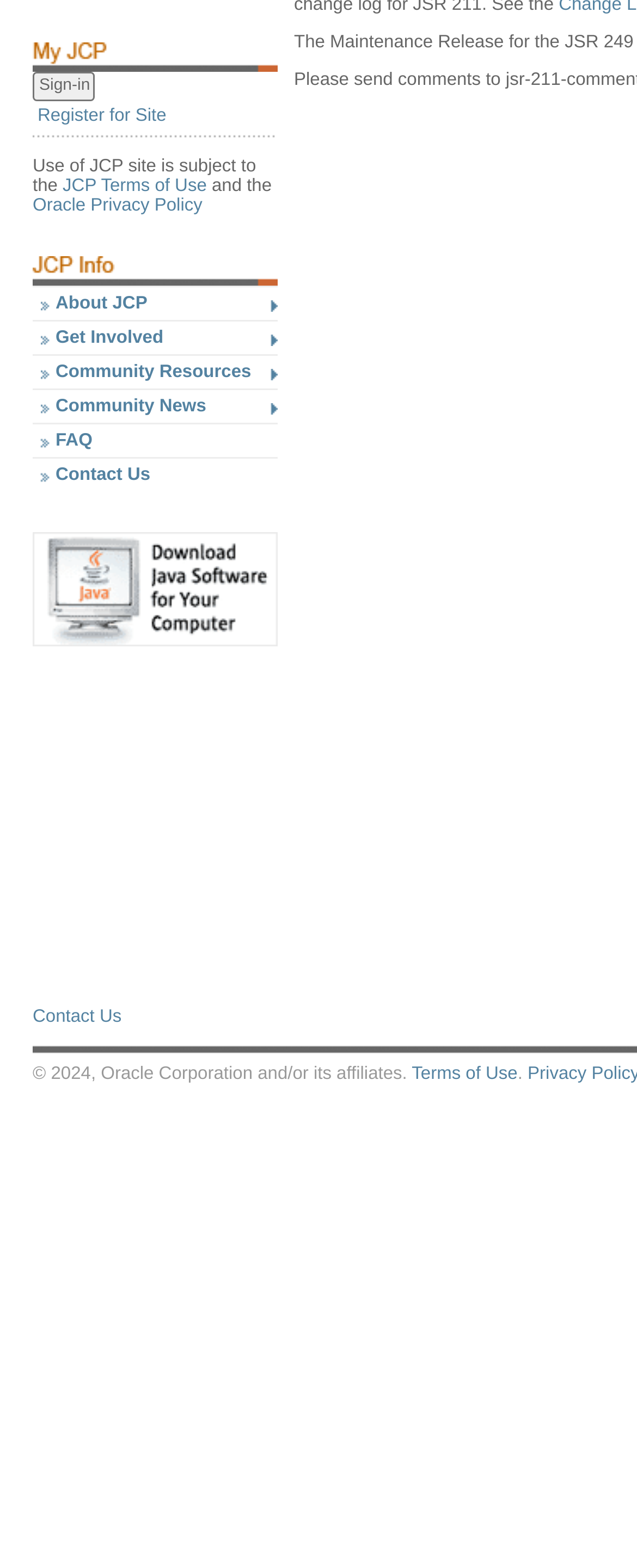Please specify the bounding box coordinates in the format (top-left x, top-left y, bottom-right x, bottom-right y), with all values as floating point numbers between 0 and 1. Identify the bounding box of the UI element described by: JCP Terms of Use

[0.098, 0.112, 0.325, 0.125]